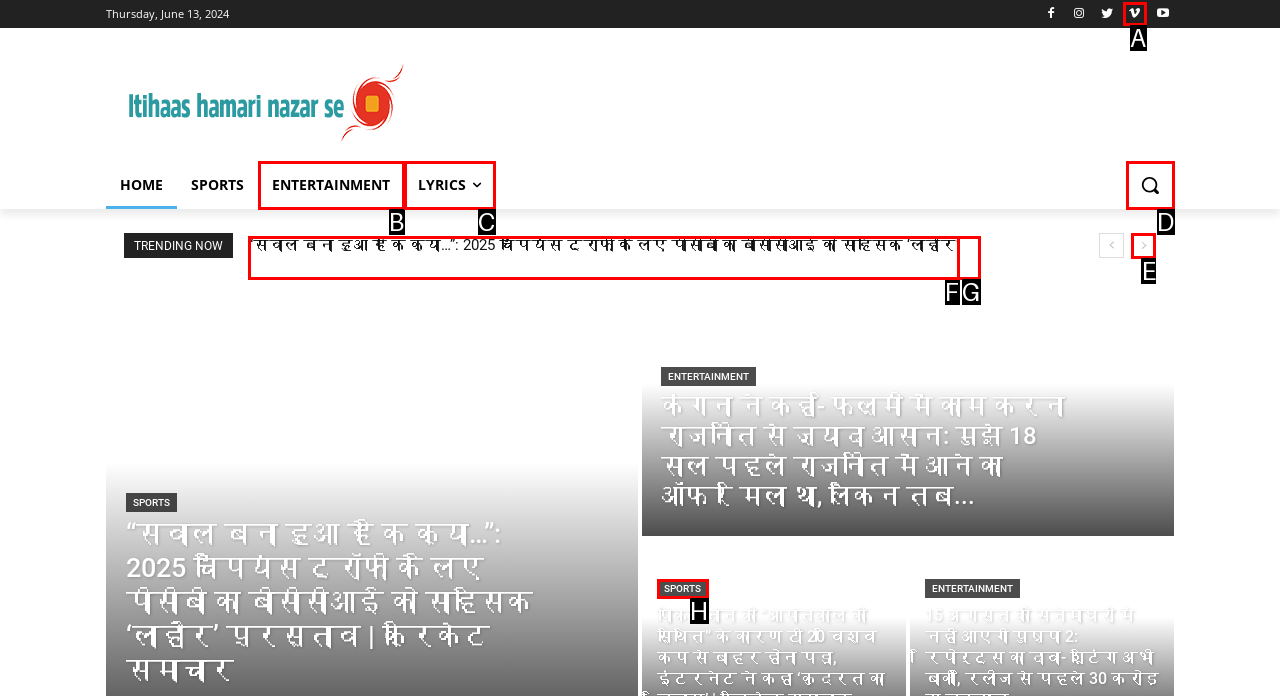Tell me which option I should click to complete the following task: Read the article 'The Missing Stair Theory and Gender-Based Violence' Answer with the option's letter from the given choices directly.

None